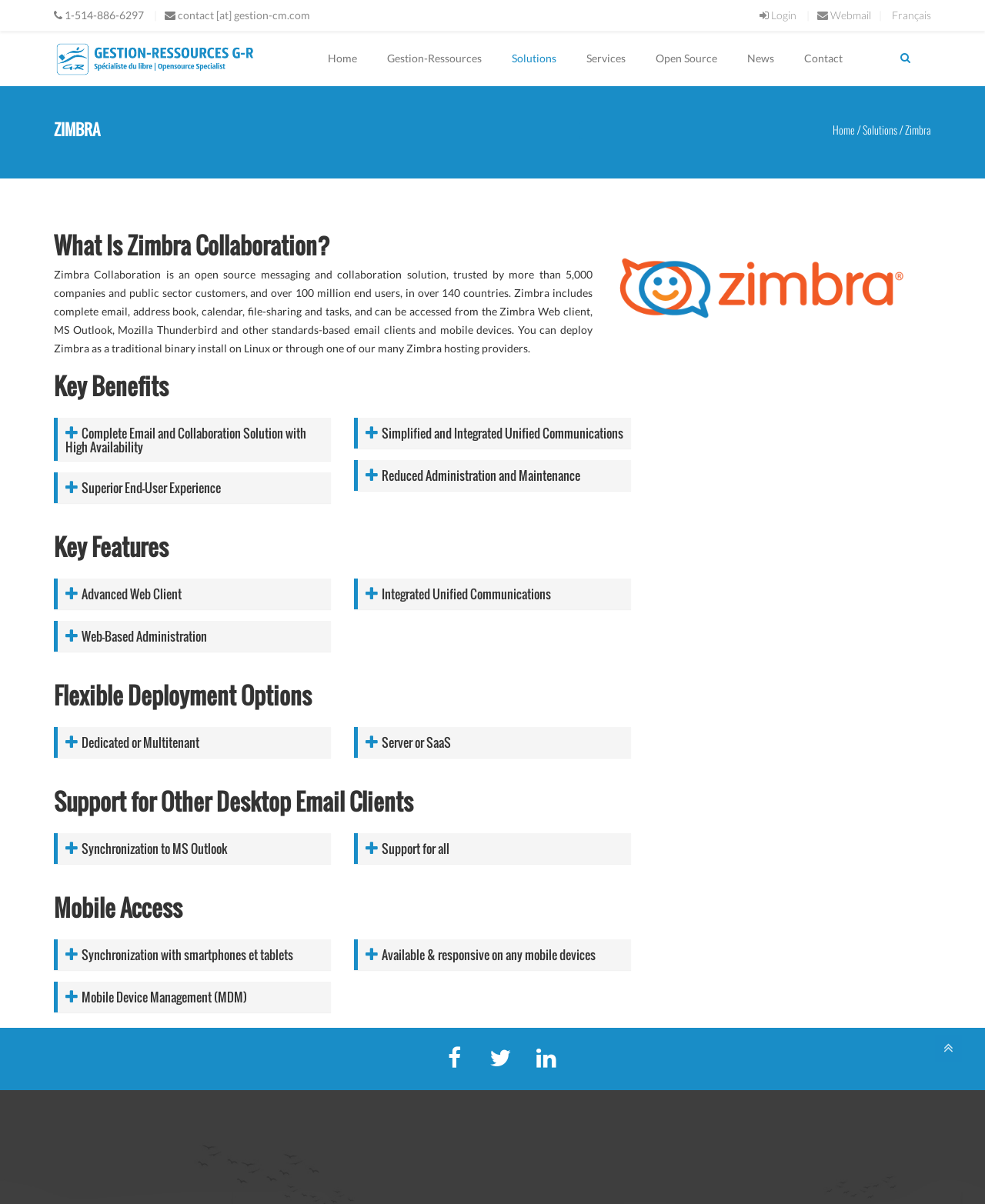Provide your answer in a single word or phrase: 
What is supported by Zimbra Collaboration?

MS Outlook, Mozilla Thunderbird, etc.